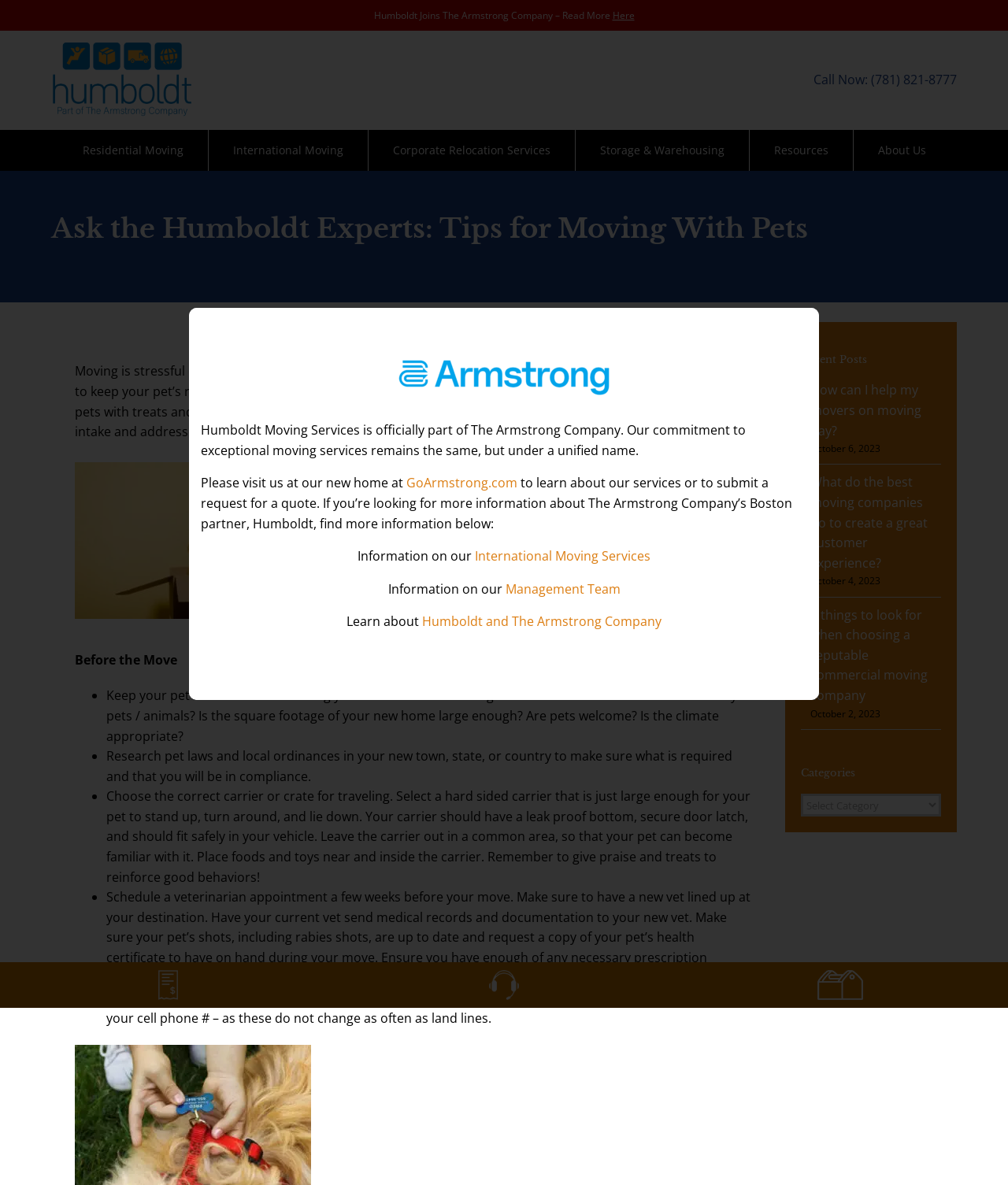What is the company name of the moving service?
Use the information from the image to give a detailed answer to the question.

I found the company name 'Humboldt' by looking at the logo image and the text 'Humboldt Storage & Moving Logo' which is a link. This suggests that Humboldt is the name of the moving service company.